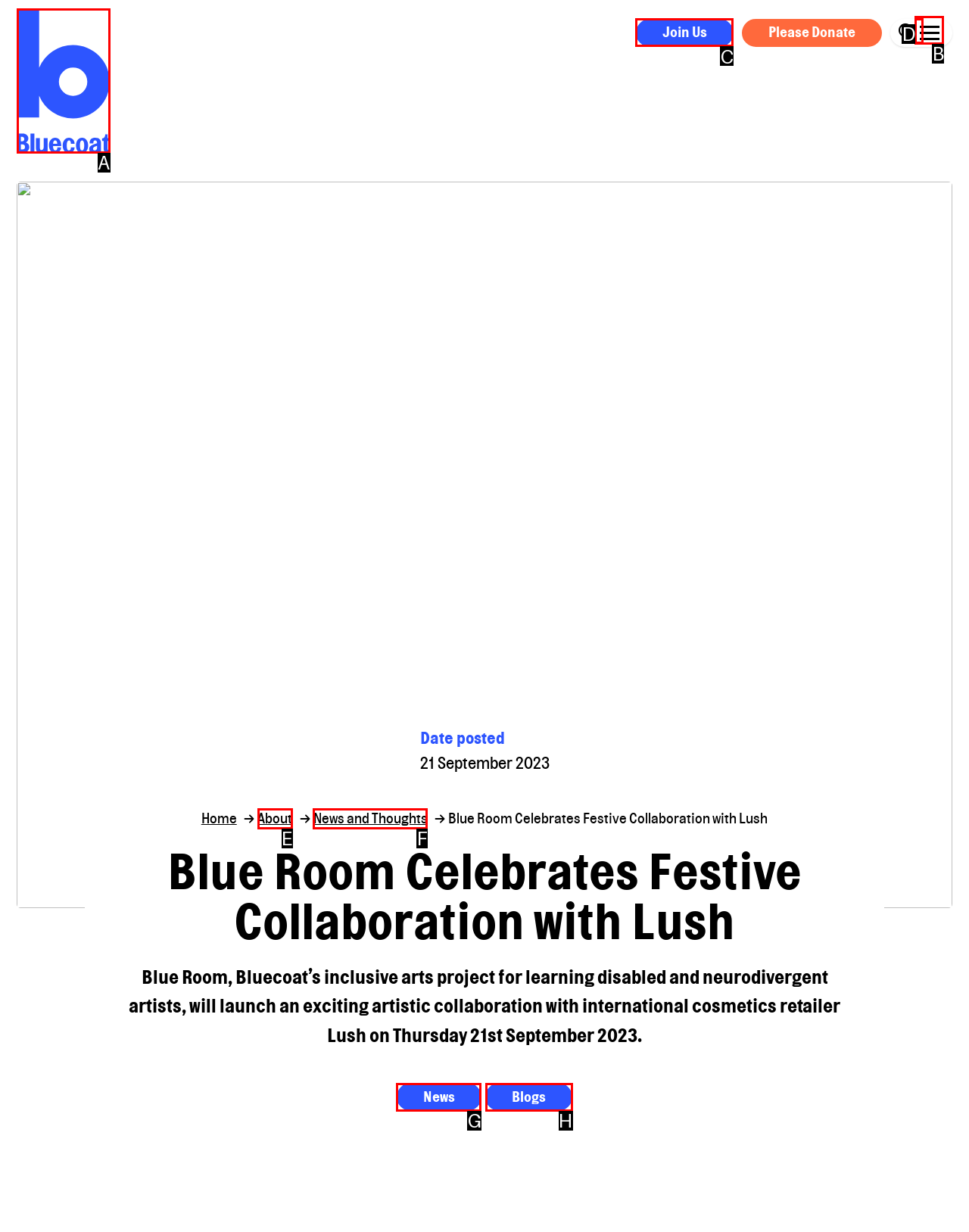Identify the letter of the correct UI element to fulfill the task: Join Us from the given options in the screenshot.

C